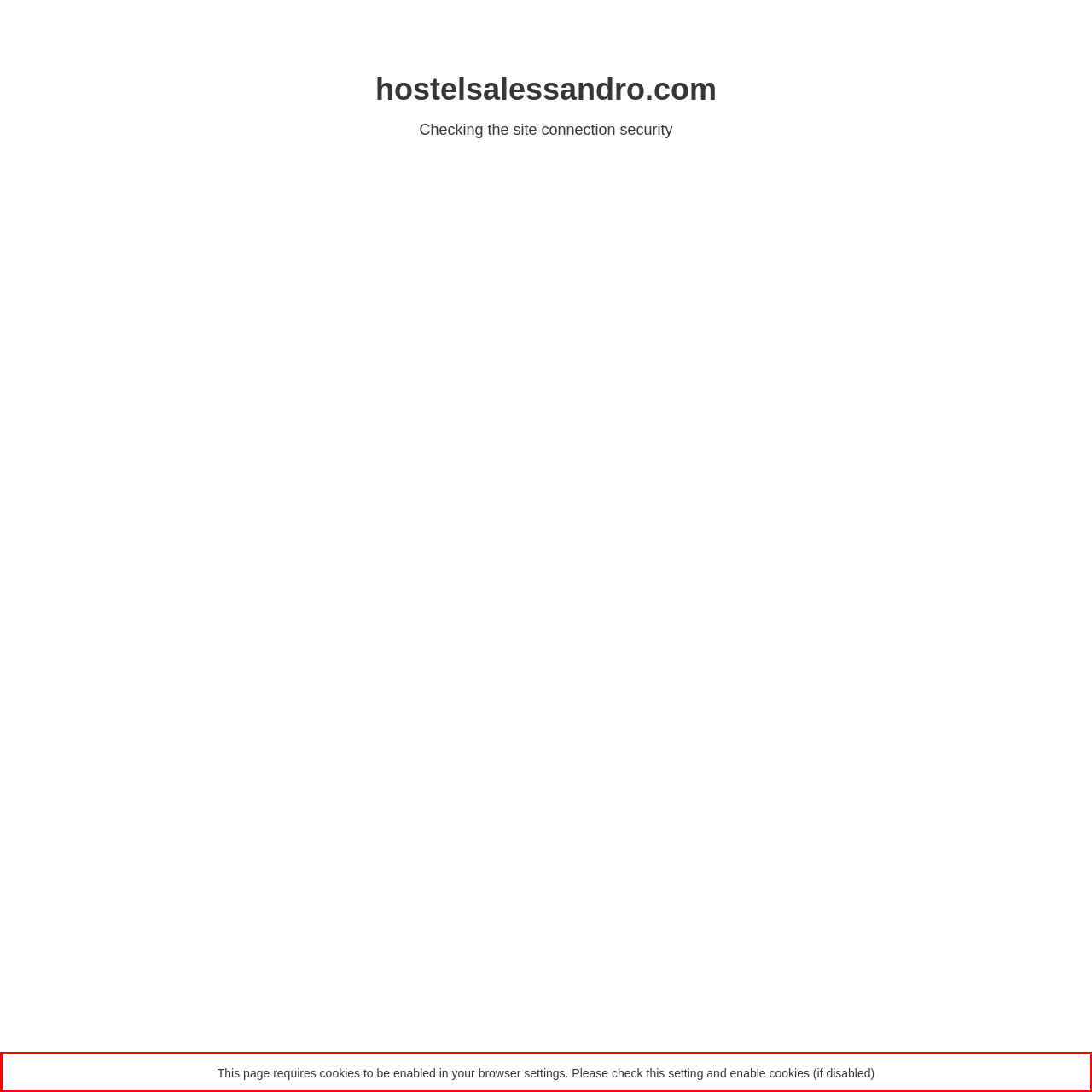Please analyze the provided webpage screenshot and perform OCR to extract the text content from the red rectangle bounding box.

This page requires cookies to be enabled in your browser settings. Please check this setting and enable cookies (if disabled)